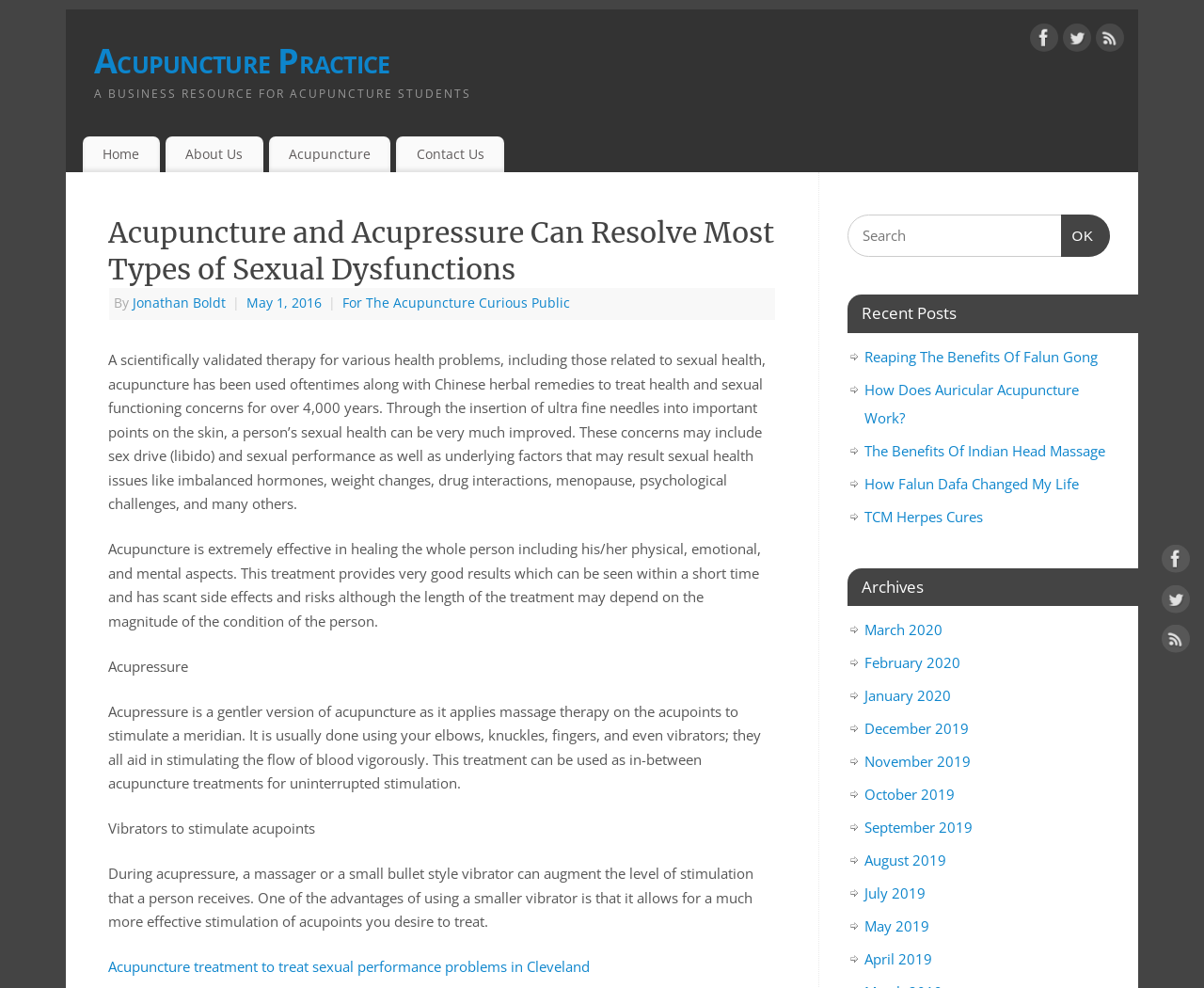What is the purpose of acupressure?
Please use the visual content to give a single word or phrase answer.

To stimulate a meridian